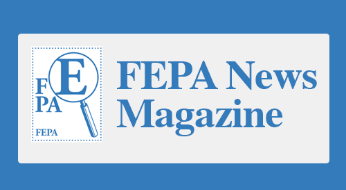Using the information shown in the image, answer the question with as much detail as possible: What is the abbreviation stylized with?

The abbreviation 'FEPA' is elegantly stylized alongside a magnifying glass icon, emphasizing the magazine's focus on detailed insights and news, which implies that the abbreviation is stylized with a magnifying glass icon.